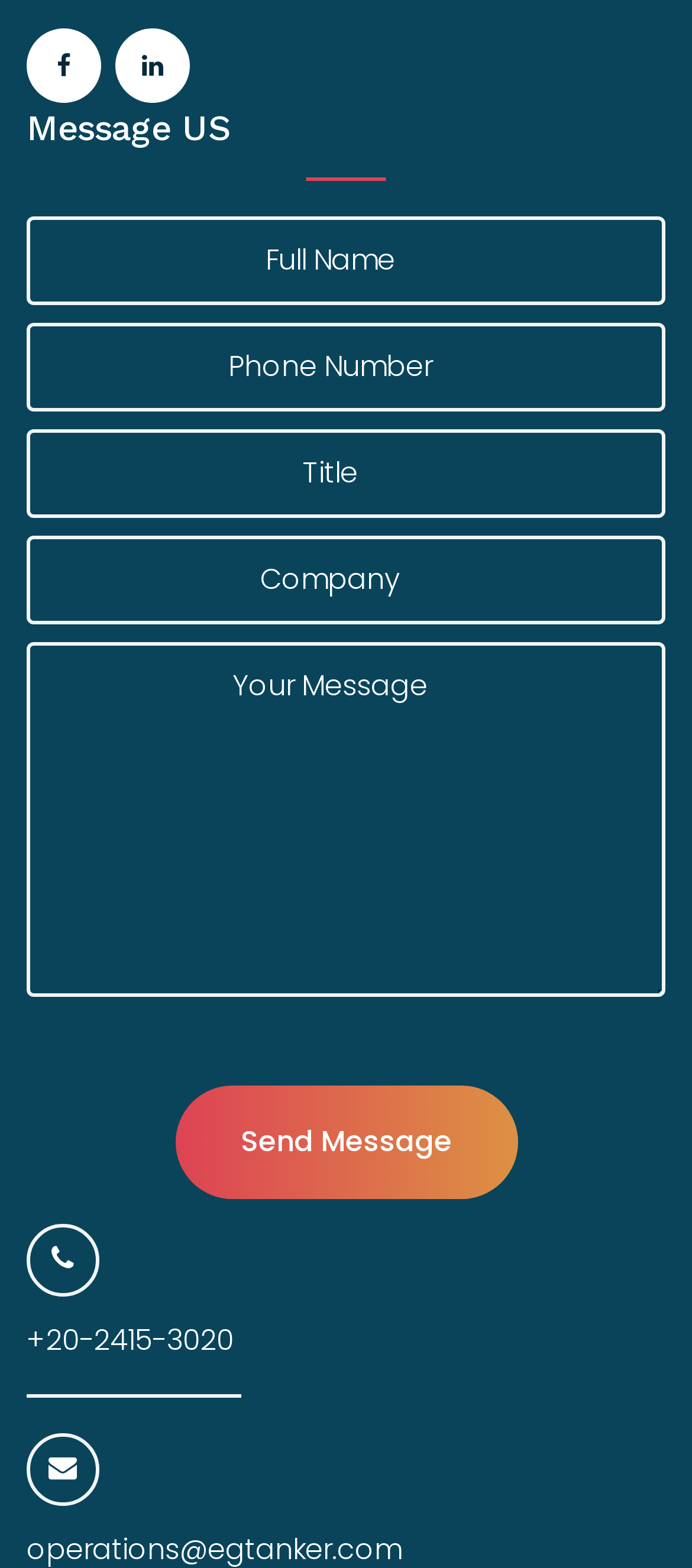What is the button label at the bottom of the form?
Refer to the image and provide a detailed answer to the question.

The button at the bottom of the form is labeled 'Send Message', indicating that it is used to submit the form and send the user's message to the website owner or administrator.